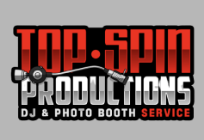Provide a brief response to the question using a single word or phrase: 
What is emphasized by the larger font of 'PRODUCTIONS'?

Professionalism